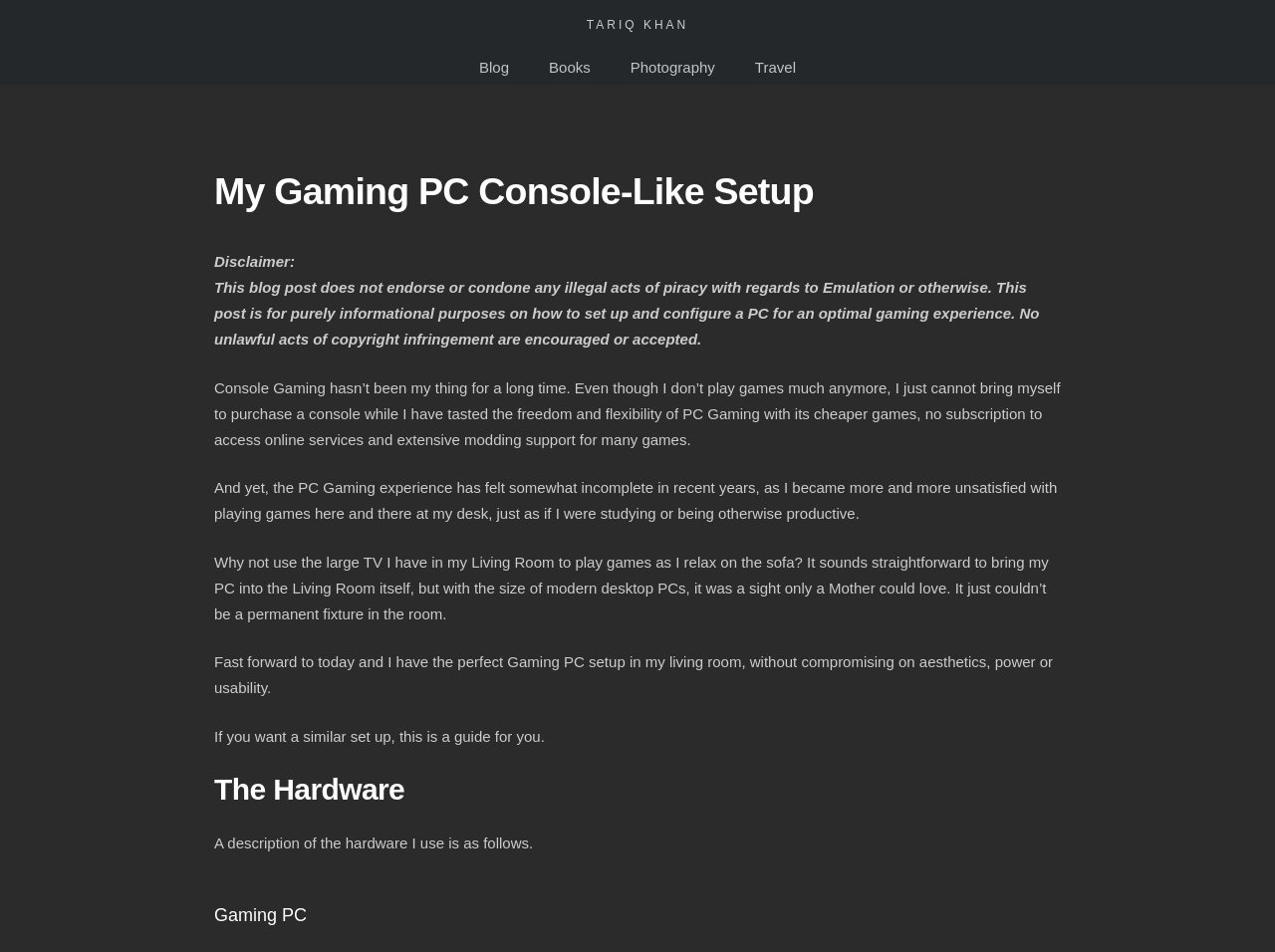What is the current state of the author's gaming PC setup?
Based on the screenshot, respond with a single word or phrase.

Perfect